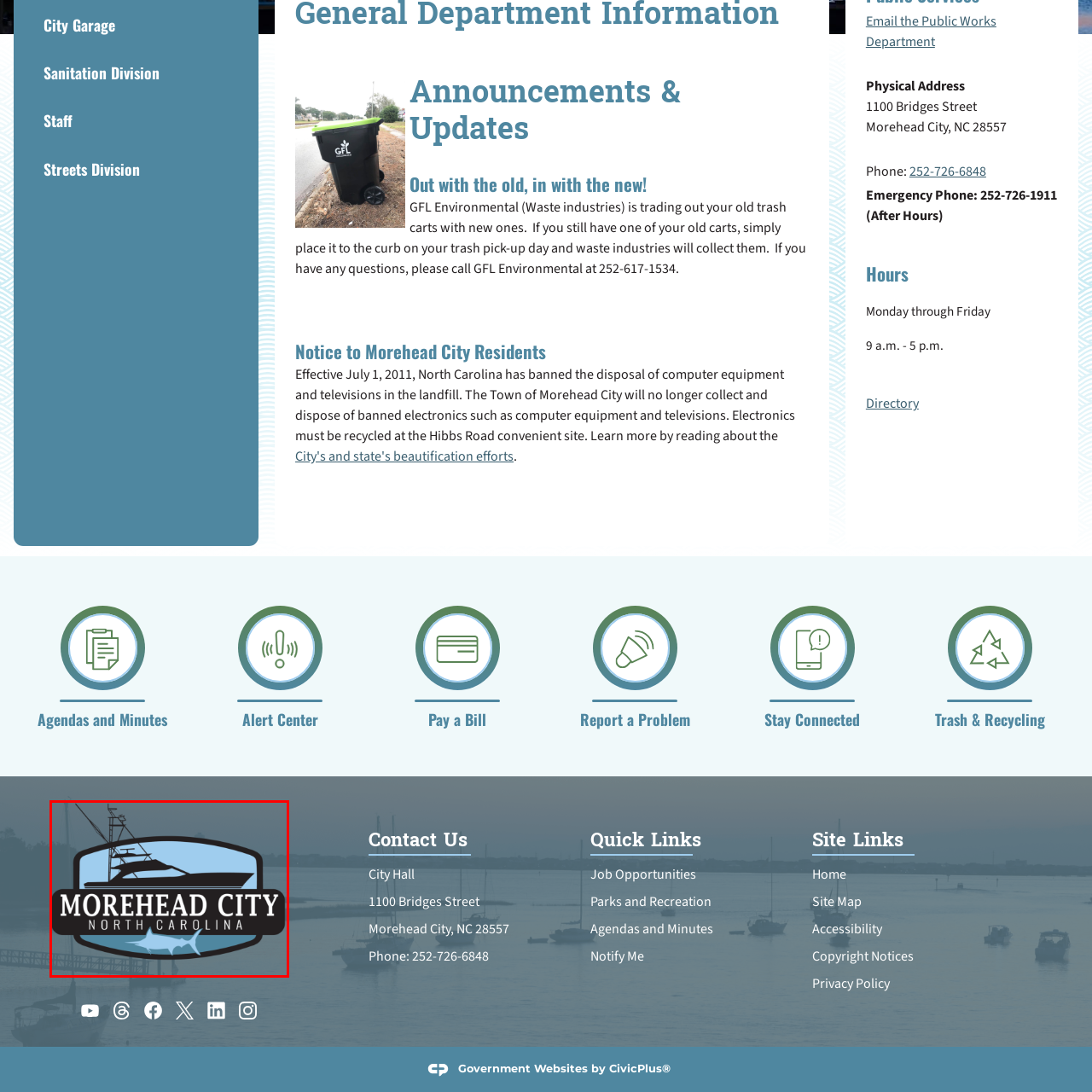Generate a meticulous caption for the image that is highlighted by the red boundary line.

The image features a logo representing Morehead City, North Carolina. At the top of the logo, there is a stylized depiction of a fishing boat, which is a nod to the city's maritime heritage. Below the boat, the text "MOREHEAD CITY" is prominently displayed in bold, black letters, emphasizing the city's name. Beneath that, in a smaller font, the phrase "NORTH CAROLINA" serves to identify the state. The logo is framed by an elegant design that incorporates a light blue background, suggesting a coastal theme, and includes a playful representation of a fish at the bottom. This imagery reflects Morehead City's identity as a vibrant waterfront community known for its fishing, boating, and recreational activities.